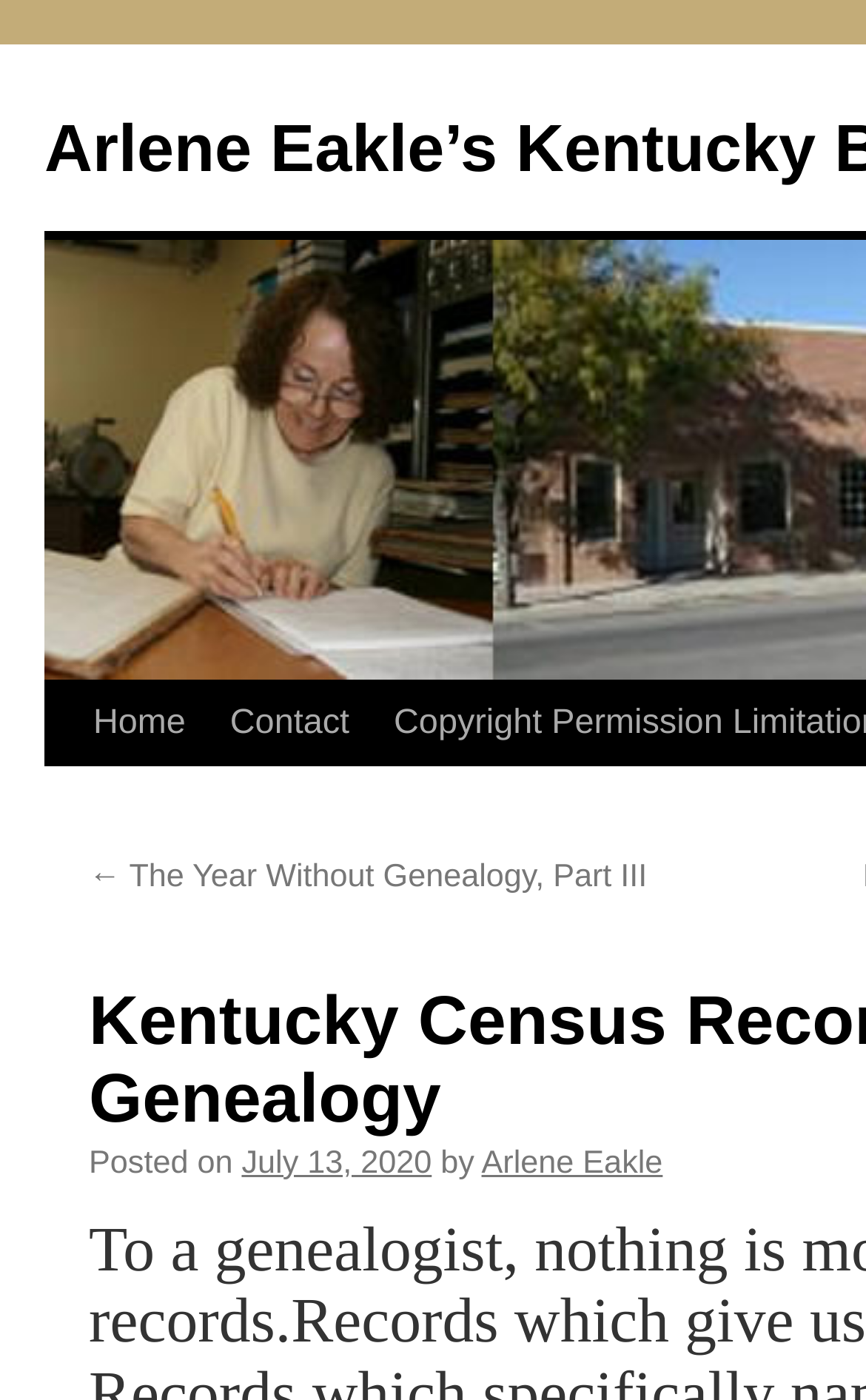When was the post published?
Based on the image content, provide your answer in one word or a short phrase.

July 13, 2020